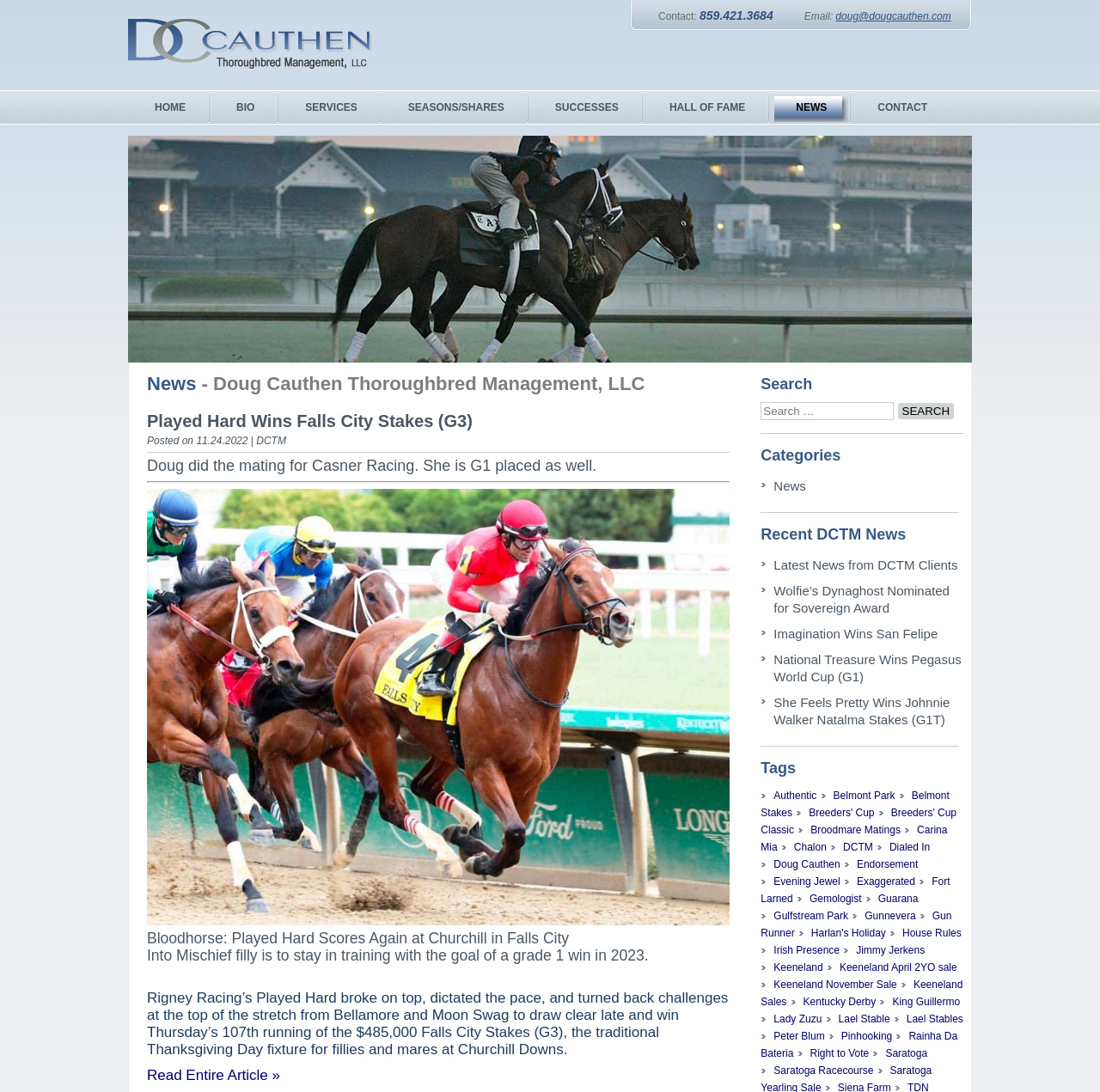Please identify the bounding box coordinates of the clickable area that will allow you to execute the instruction: "View the news about Wolfie’s Dynaghost".

[0.703, 0.534, 0.863, 0.563]